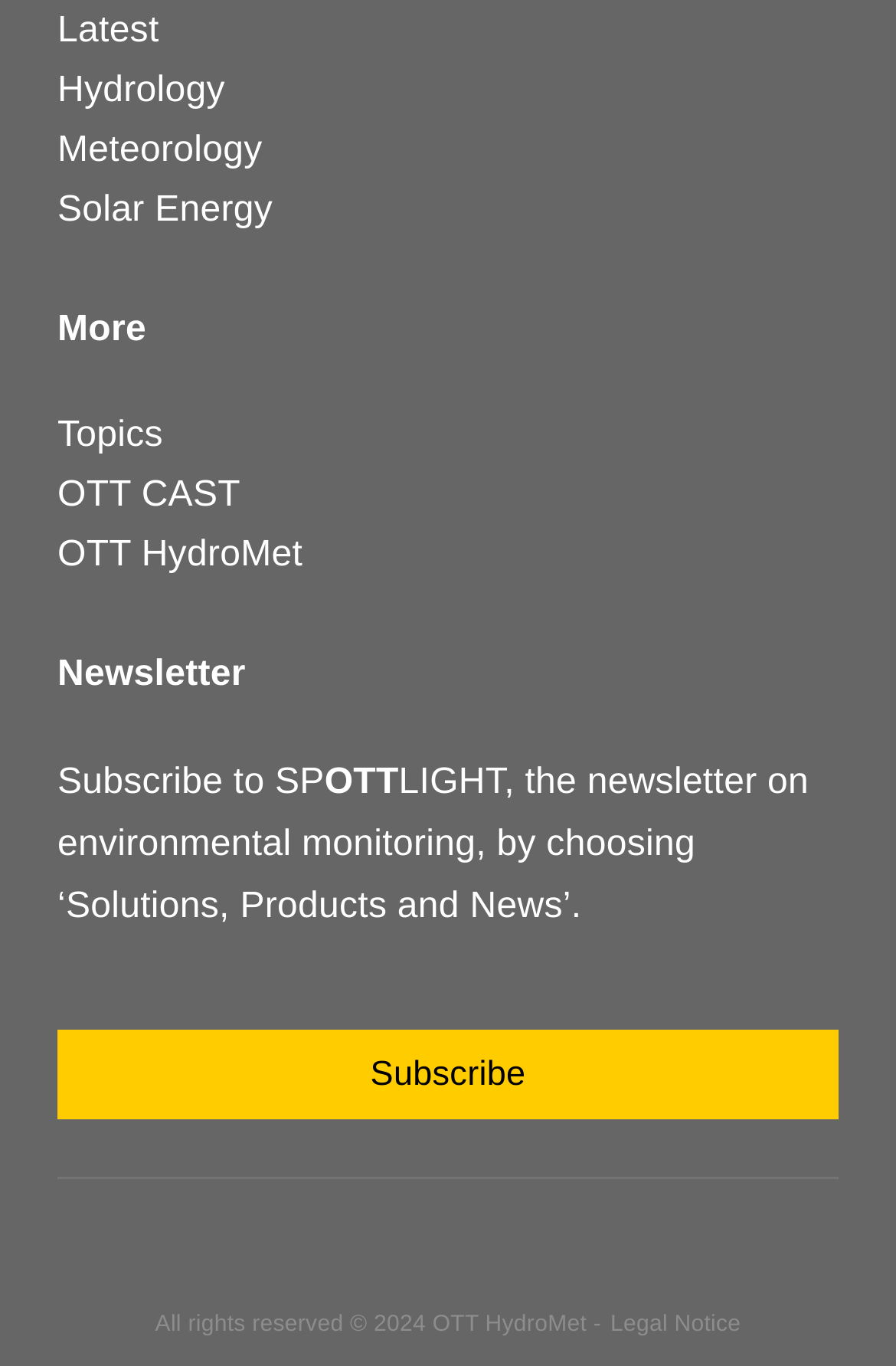Utilize the details in the image to thoroughly answer the following question: What is the name of the company?

The name of the company can be determined by looking at the text associated with the 'All rights reserved' element, which is 'OTT HydroMet -'.